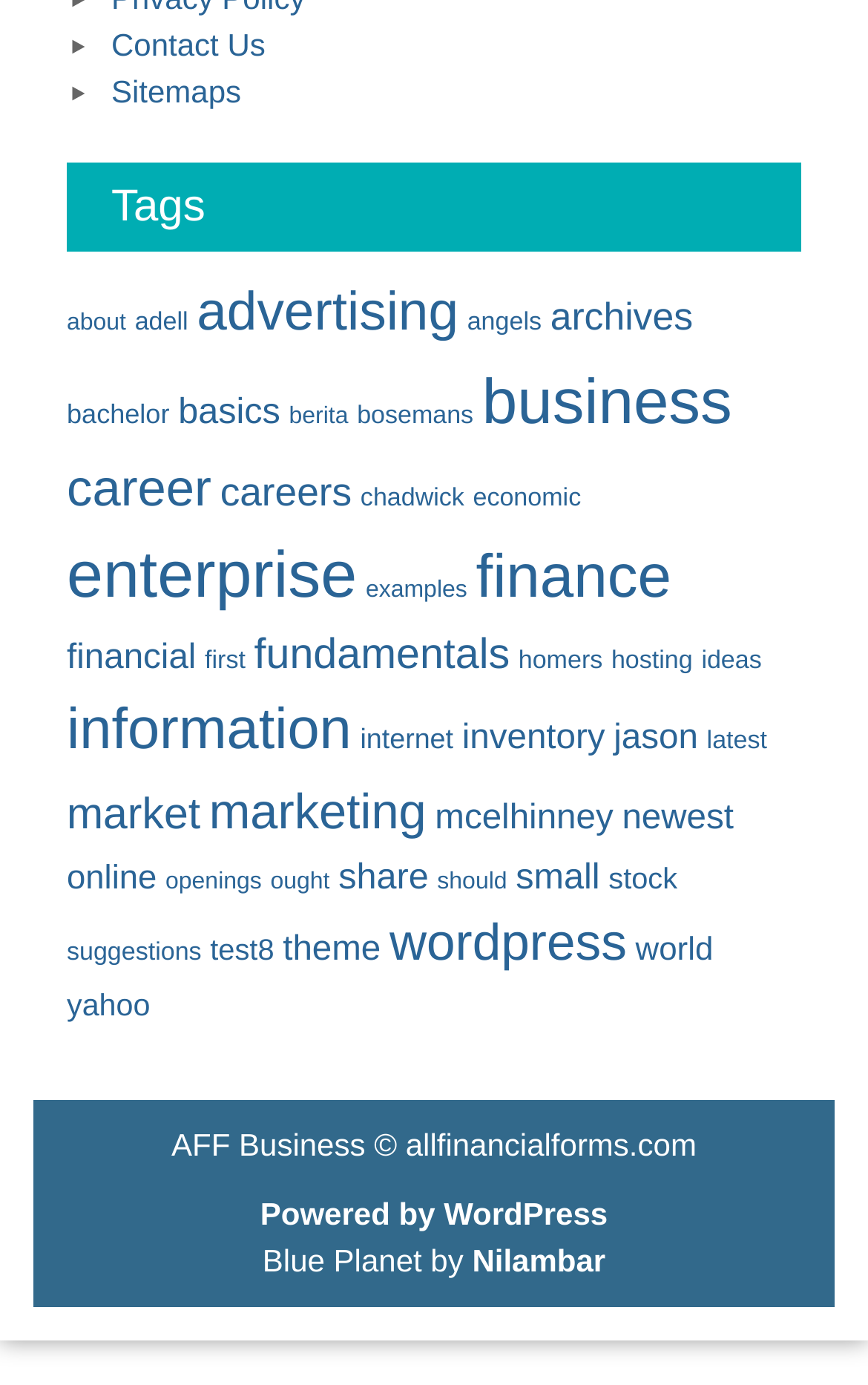Find the bounding box coordinates of the clickable area required to complete the following action: "Explore 'wordpress' theme".

[0.449, 0.66, 0.722, 0.702]